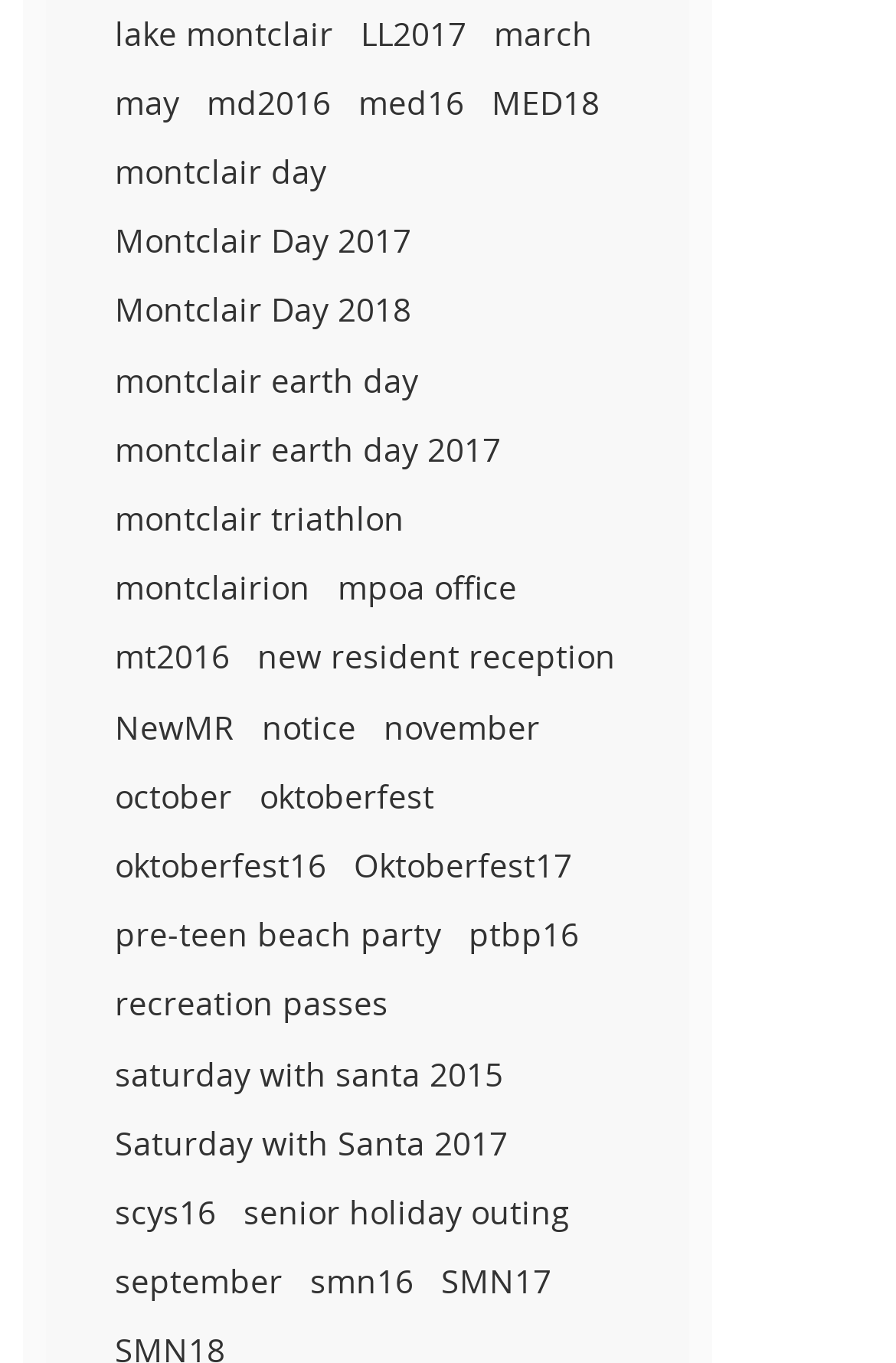What is the first link on the webpage?
Based on the visual content, answer with a single word or a brief phrase.

lake montclair